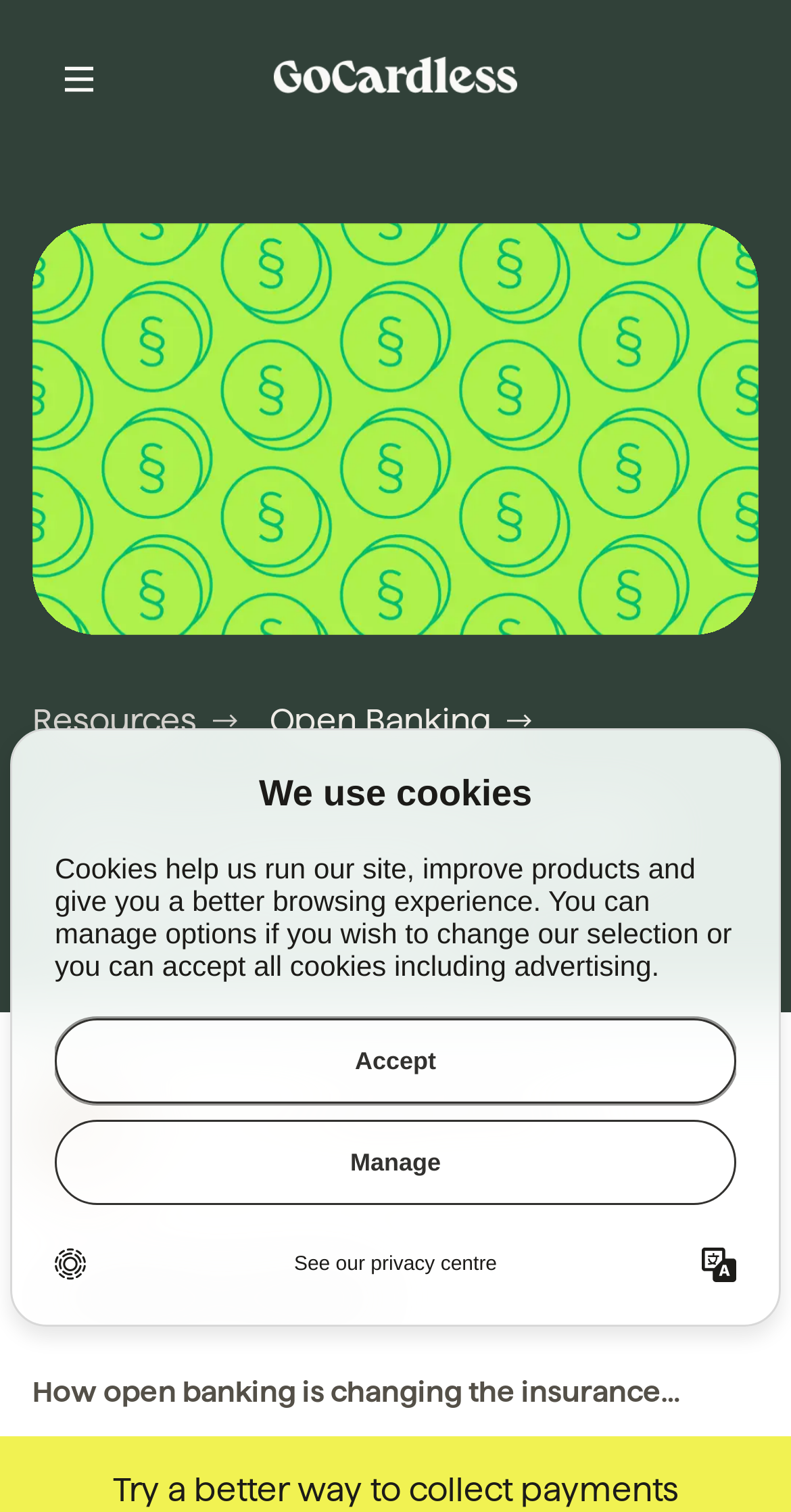Provide your answer in a single word or phrase: 
How many links are in the breadcrumb?

2